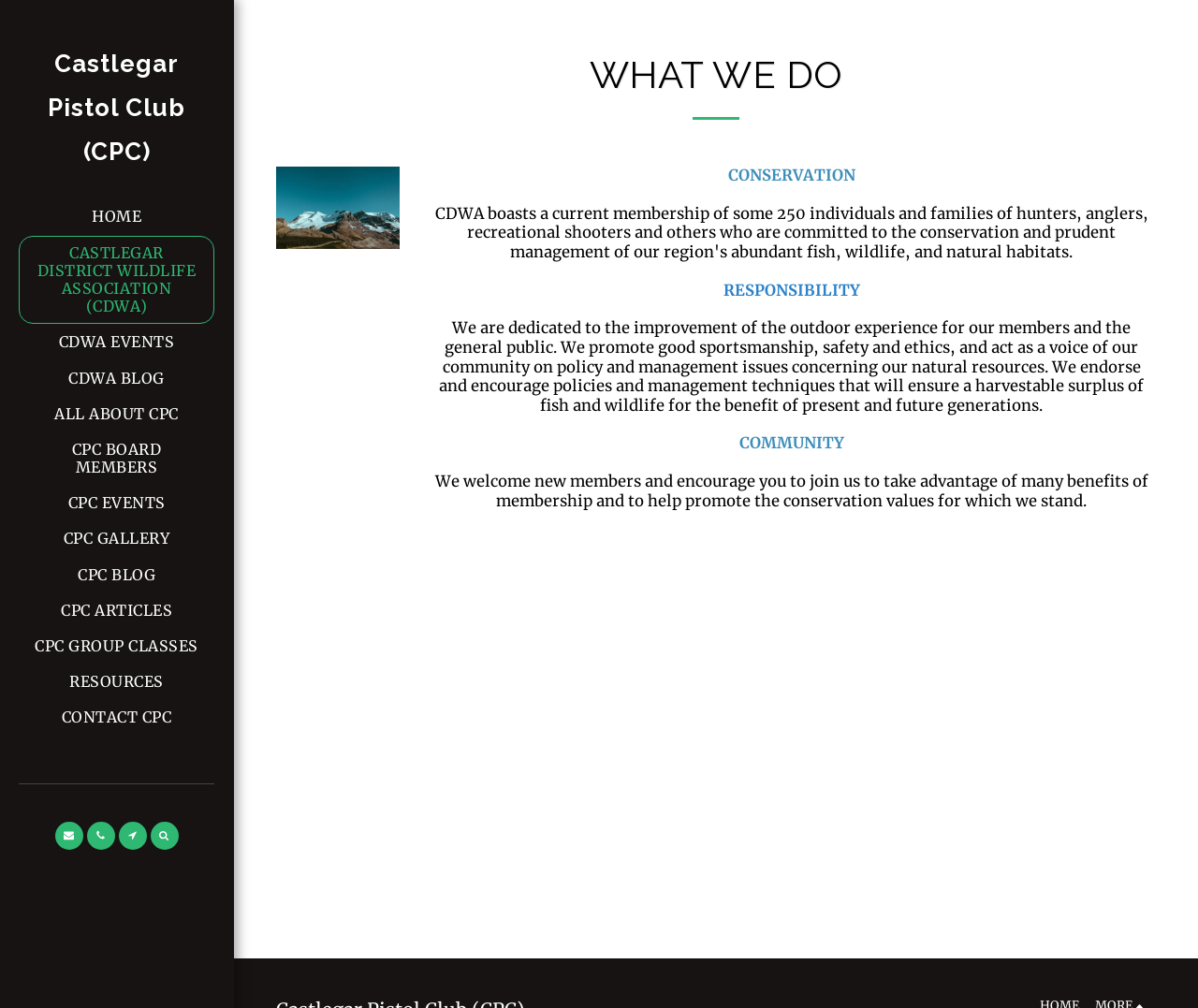Please find the bounding box coordinates of the clickable region needed to complete the following instruction: "view CPC board members". The bounding box coordinates must consist of four float numbers between 0 and 1, i.e., [left, top, right, bottom].

[0.016, 0.429, 0.179, 0.481]